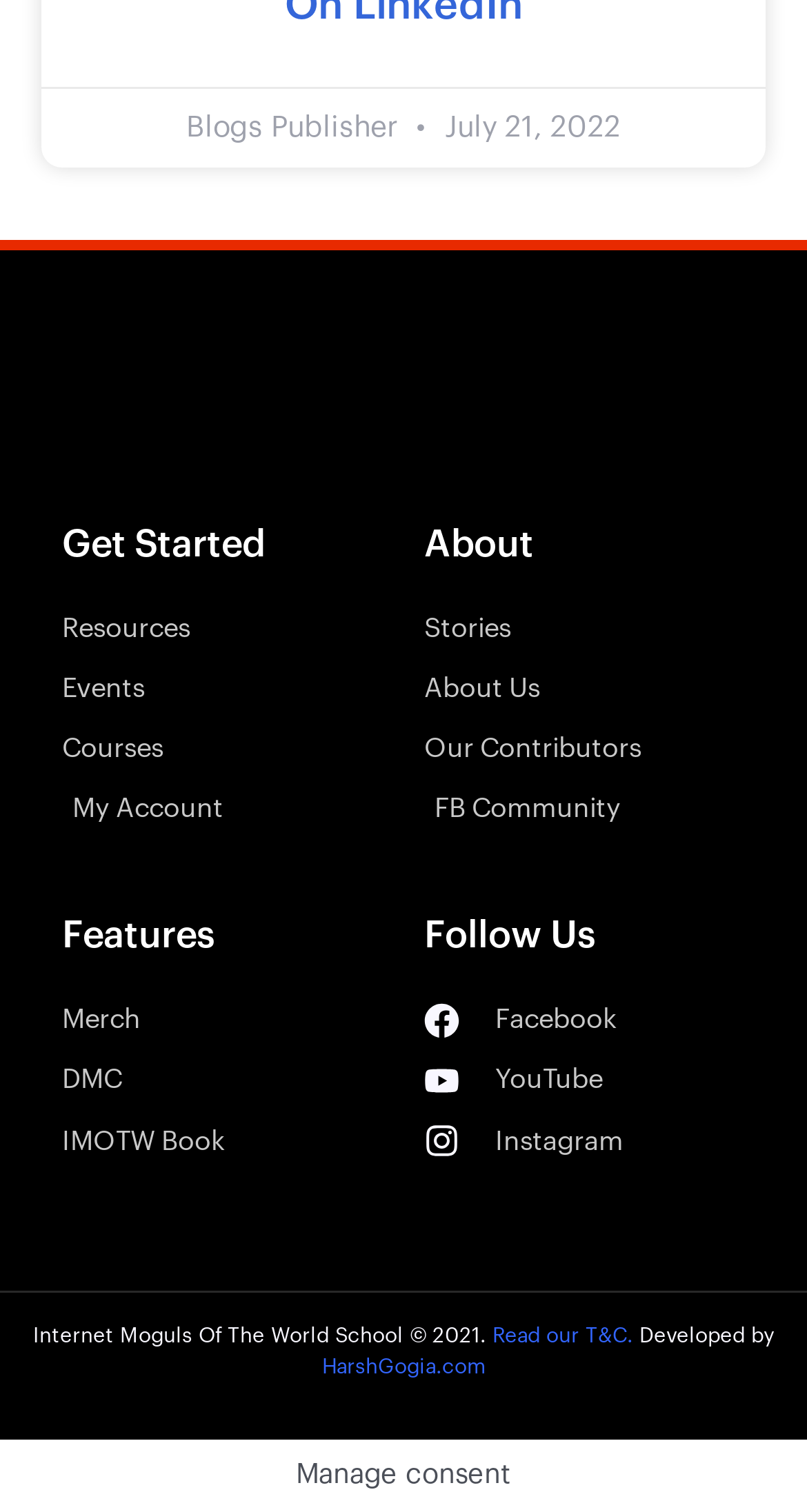What is the name of the publisher?
Provide an in-depth answer to the question, covering all aspects.

The name of the publisher can be found at the top of the webpage, where it says 'Blogs Publisher' in a static text element.